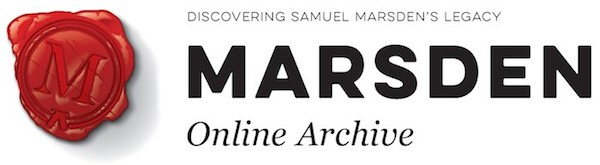Offer a meticulous description of the image.

The image features a logo for the "Marsden Online Archive," highlighting the legacy of Samuel Marsden. It prominently displays a stylized red wax seal in the shape of the letter "M," symbolizing authenticity and historical significance. Above this, a slogan reads, "Discovering Samuel Marsden's Legacy," indicating the archive’s purpose of preserving and promoting the historical contributions of Marsden. The clean and modern typography of "MARS DEN" alongside "Online Archive" suggests a contemporary approach to archiving historical information. This logo serves as the visual identity for the archive, inviting users to explore the rich history associated with Samuel Marsden's work.